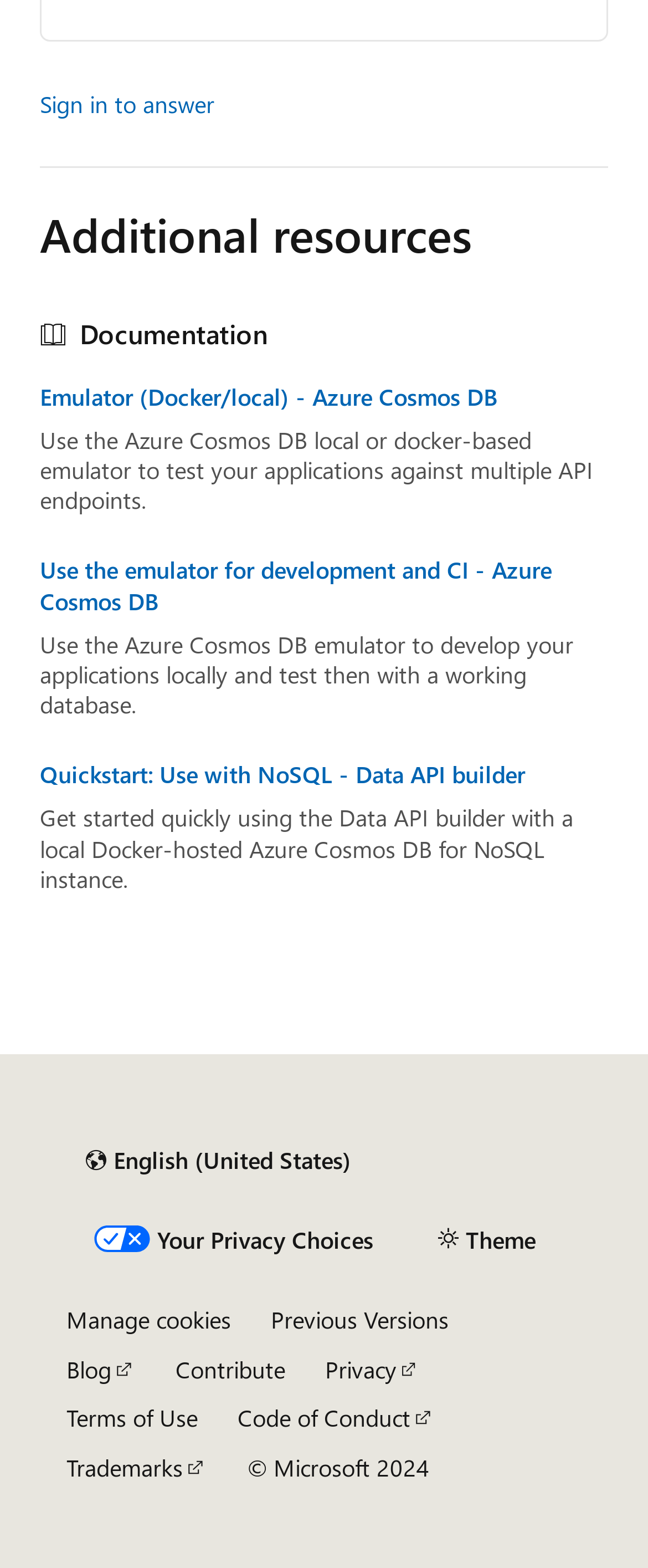Determine the bounding box coordinates of the region that needs to be clicked to achieve the task: "View additional resources".

[0.062, 0.106, 0.938, 0.571]